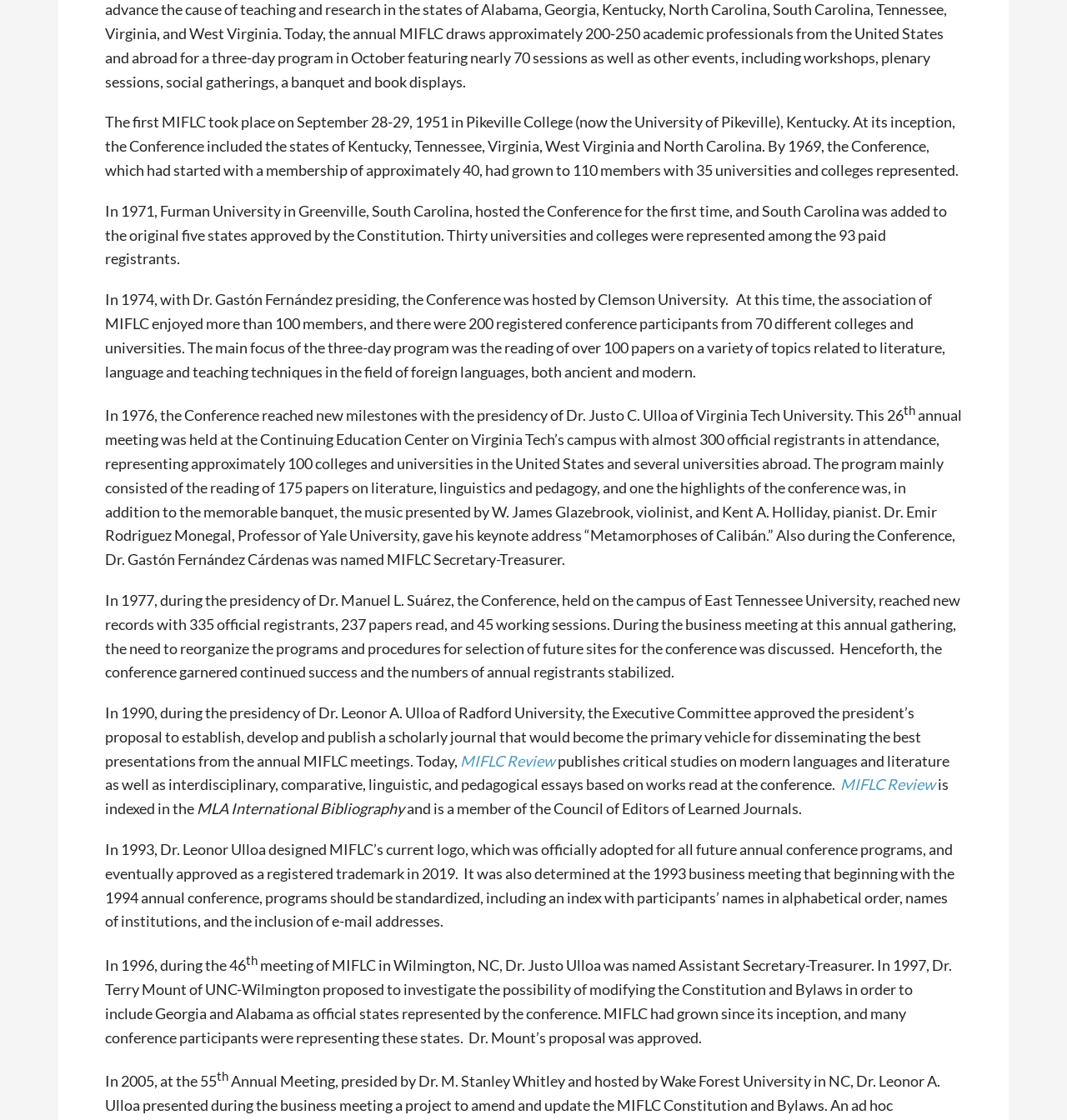Find the bounding box of the UI element described as follows: "MIFLC Review".

[0.431, 0.671, 0.52, 0.687]